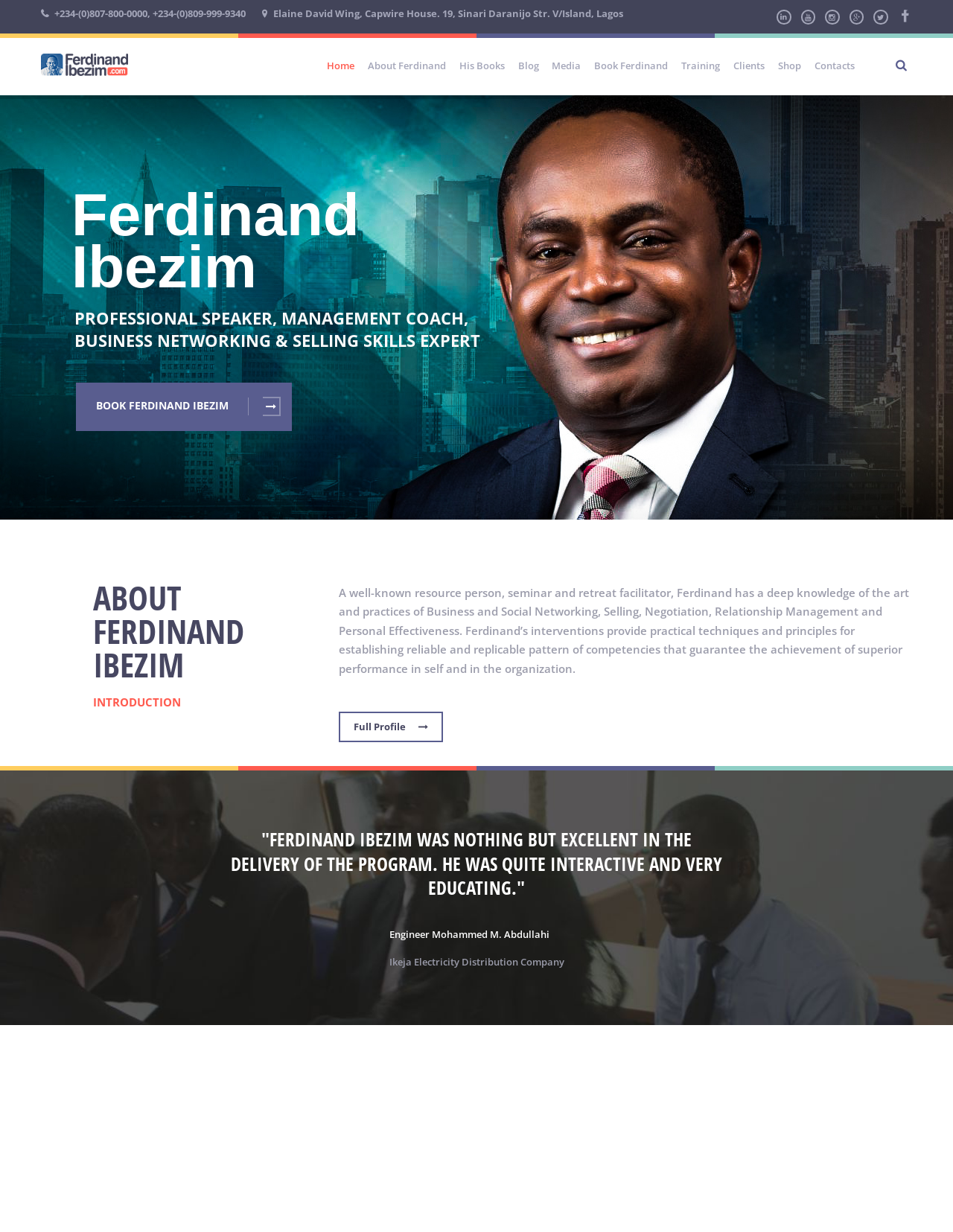Specify the bounding box coordinates of the element's area that should be clicked to execute the given instruction: "Read Ferdinand's blog". The coordinates should be four float numbers between 0 and 1, i.e., [left, top, right, bottom].

[0.536, 0.031, 0.572, 0.076]